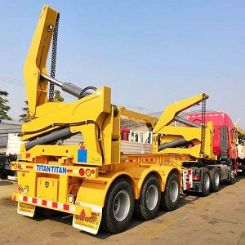What is the purpose of the extendable arms?
Using the image, provide a detailed and thorough answer to the question.

The caption explains that the two extendable arms positioned on either side of the trailer are designed for the seamless lifting and loading of containers, making it an efficient container handling solution.